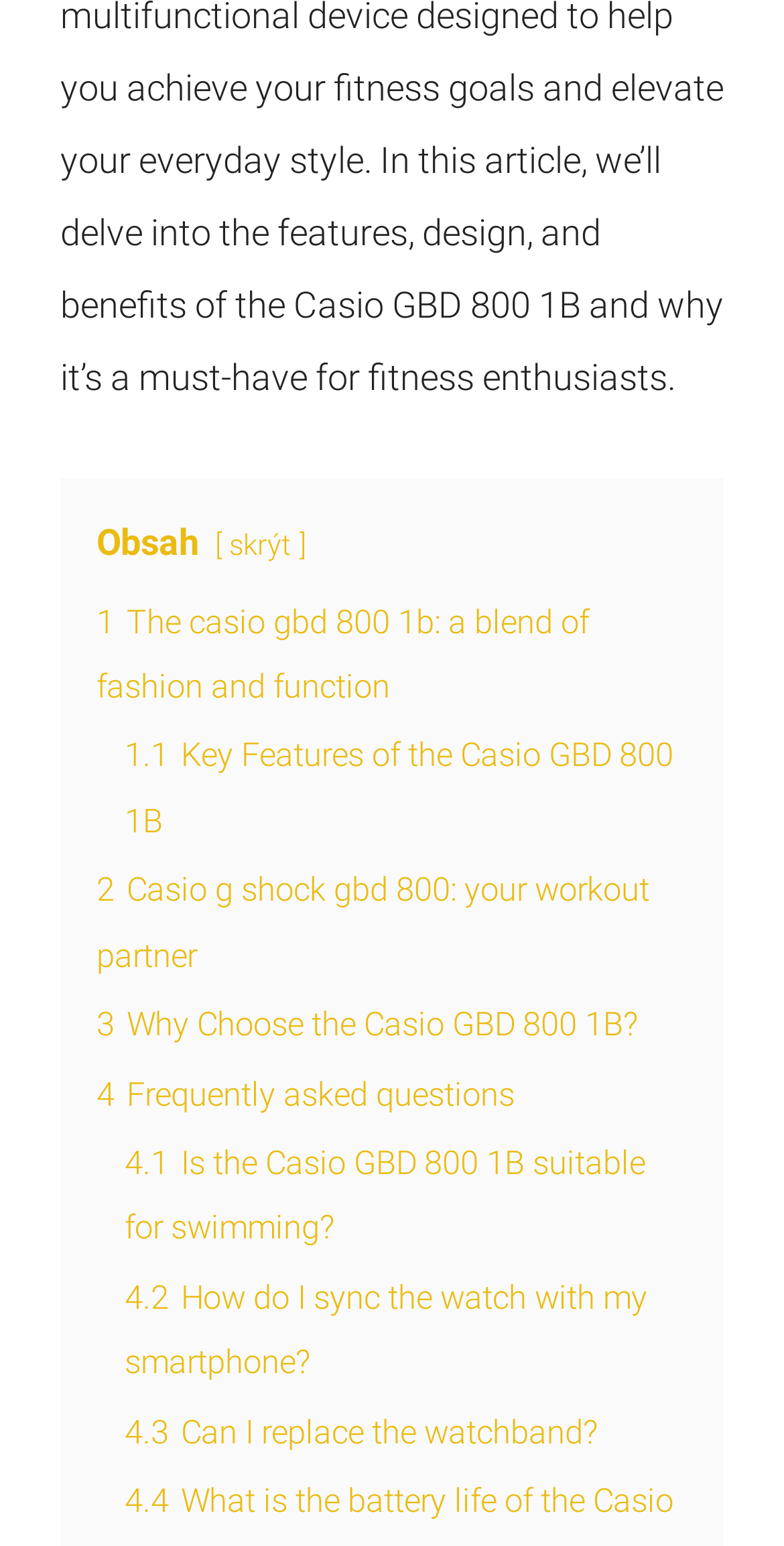What is the purpose of the Casio GBD 800 1B?
Please use the image to deliver a detailed and complete answer.

According to the link '2 Casio g shock gbd 800: your workout partner', the Casio GBD 800 1B is intended to be a workout partner, suggesting that it is designed for fitness and athletic activities.